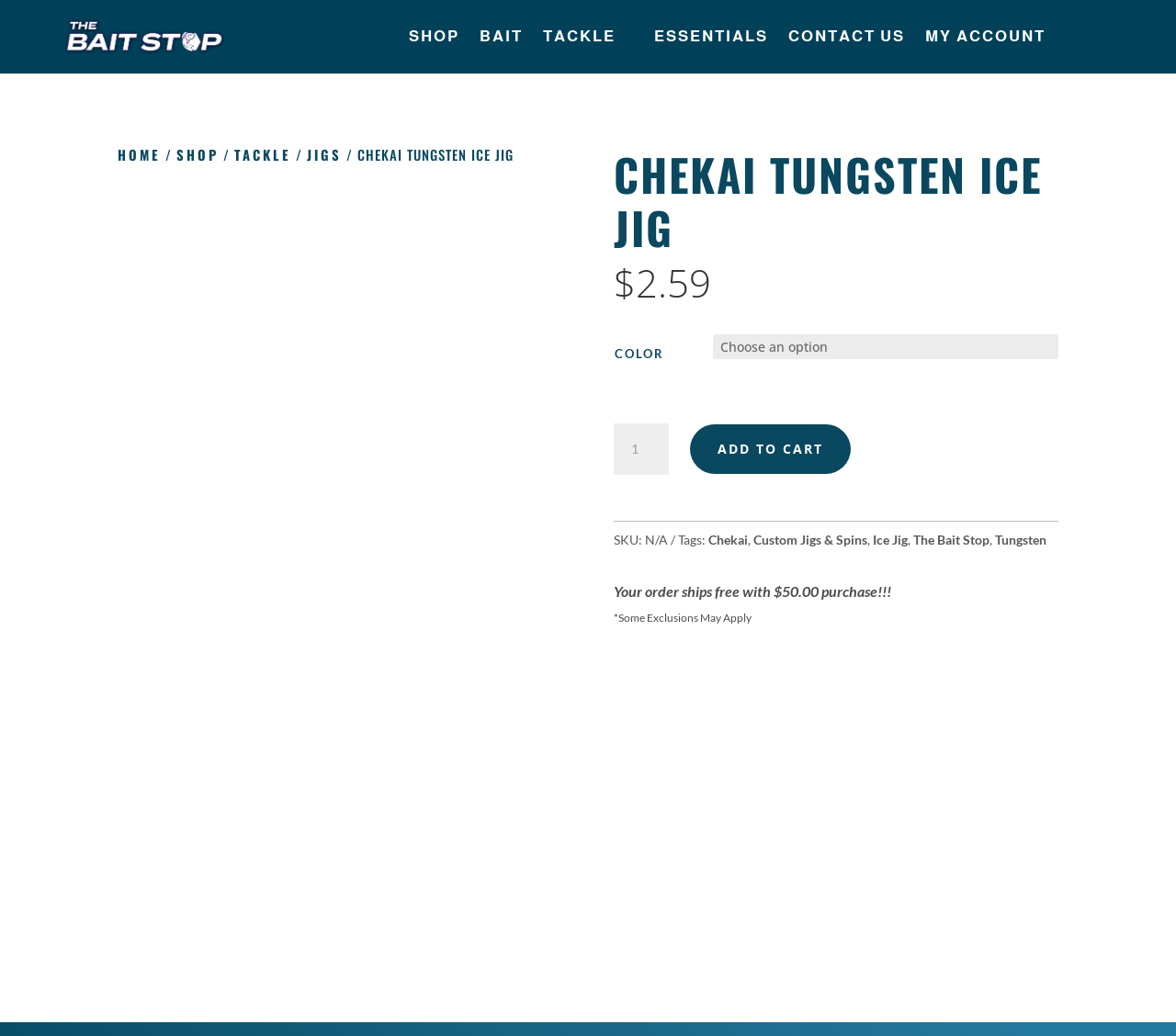Given the content of the image, can you provide a detailed answer to the question?
What is the condition for free shipping?

I found the condition for free shipping by looking at the section that says 'Your order ships free with $50.00 purchase!!!'.